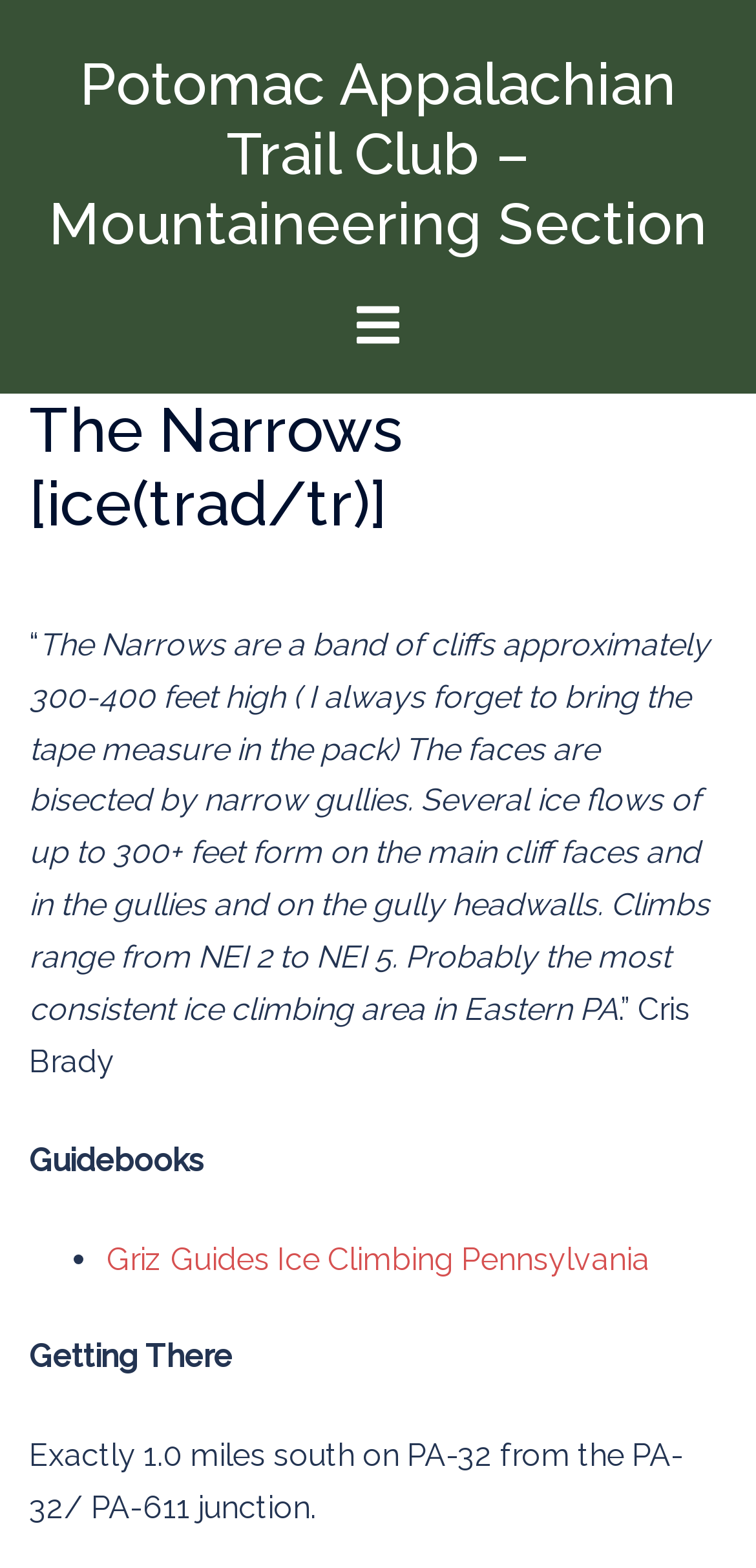Detail the various sections and features of the webpage.

The webpage is about The Narrows, a climbing location, and is part of the Potomac Appalachian Trail Club's Mountaineering Section. At the top, there is a heading with the club's name, which is also a link. Below this, there is a toggle menu button with an accompanying image.

The main content of the page is divided into sections. The first section has a heading that reads "The Narrows [ice(trad/tr)]" and is followed by a descriptive paragraph about the location, including its features and climbing routes. The text is attributed to Cris Brady.

Below this, there is a section labeled "Guidebooks" with a list of resources, including a link to "Griz Guides Ice Climbing Pennsylvania". The final section is titled "Getting There" and provides directions to the location, specifying the distance and route from a nearby junction.

Throughout the page, the text is organized in a clear and readable manner, with headings and sections that help to break up the content and make it easy to navigate.